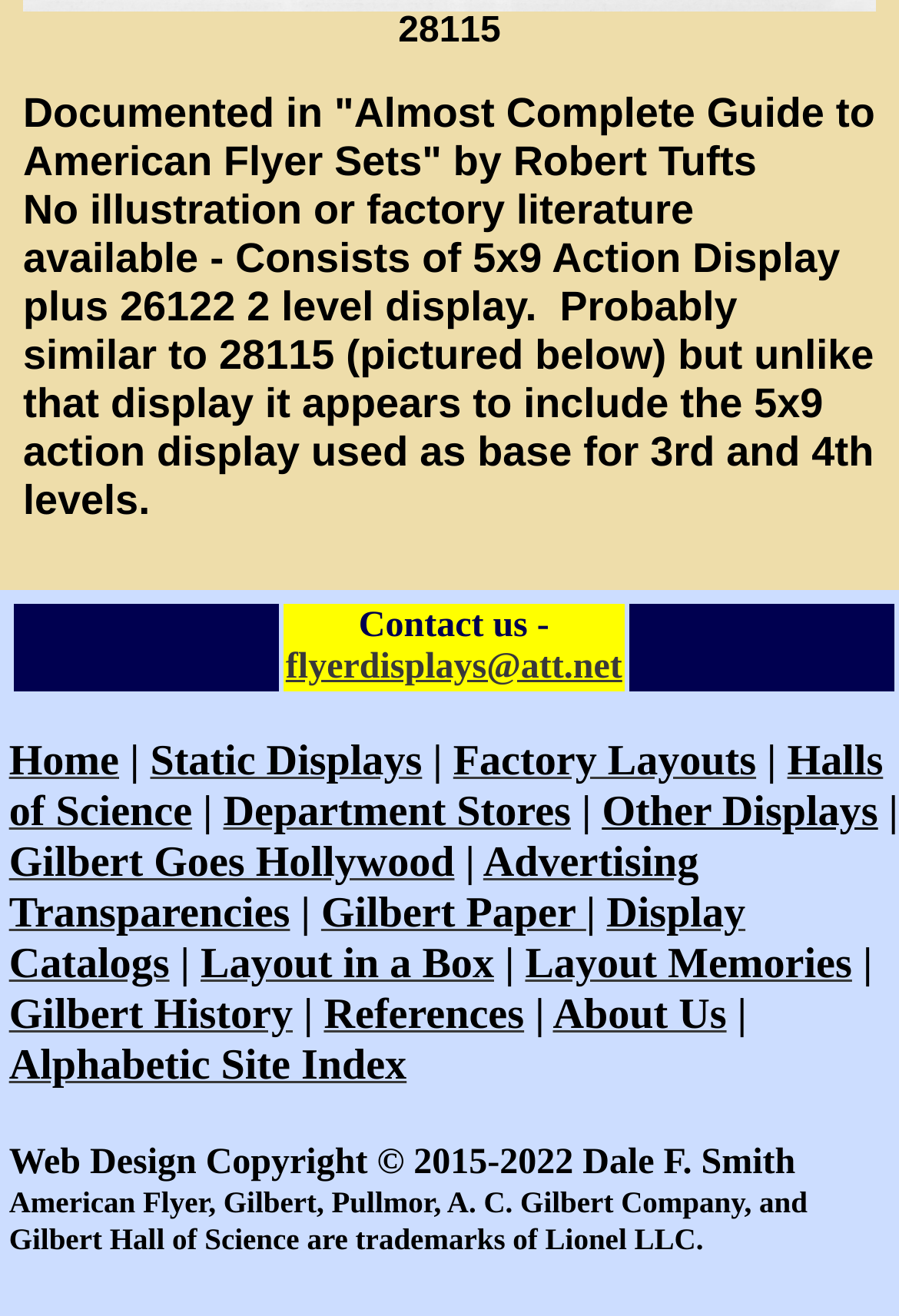From the element description: "Alphabetic Site Index", extract the bounding box coordinates of the UI element. The coordinates should be expressed as four float numbers between 0 and 1, in the order [left, top, right, bottom].

[0.01, 0.792, 0.452, 0.829]